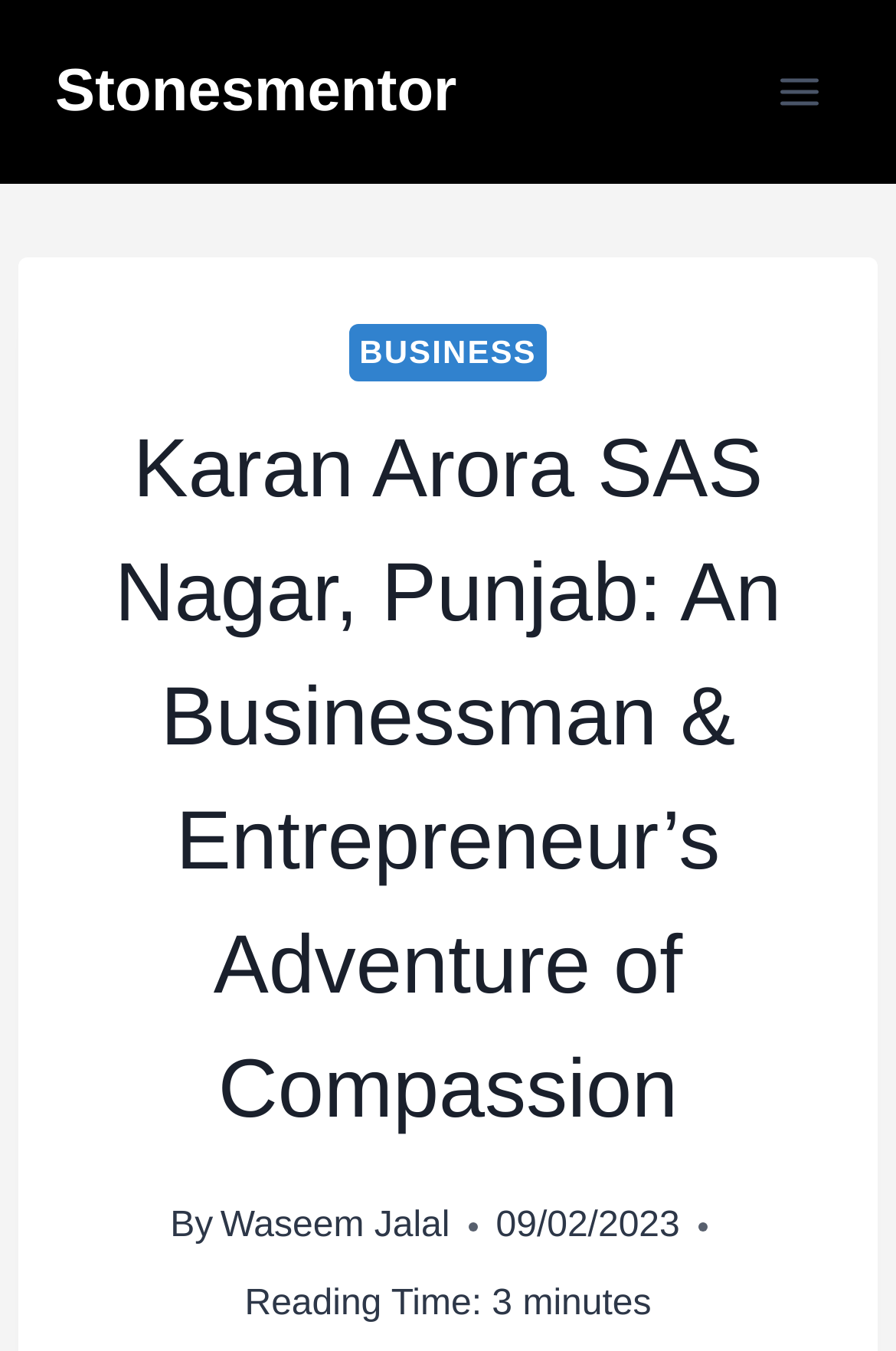Provide your answer to the question using just one word or phrase: How long does it take to read the article?

3 minutes